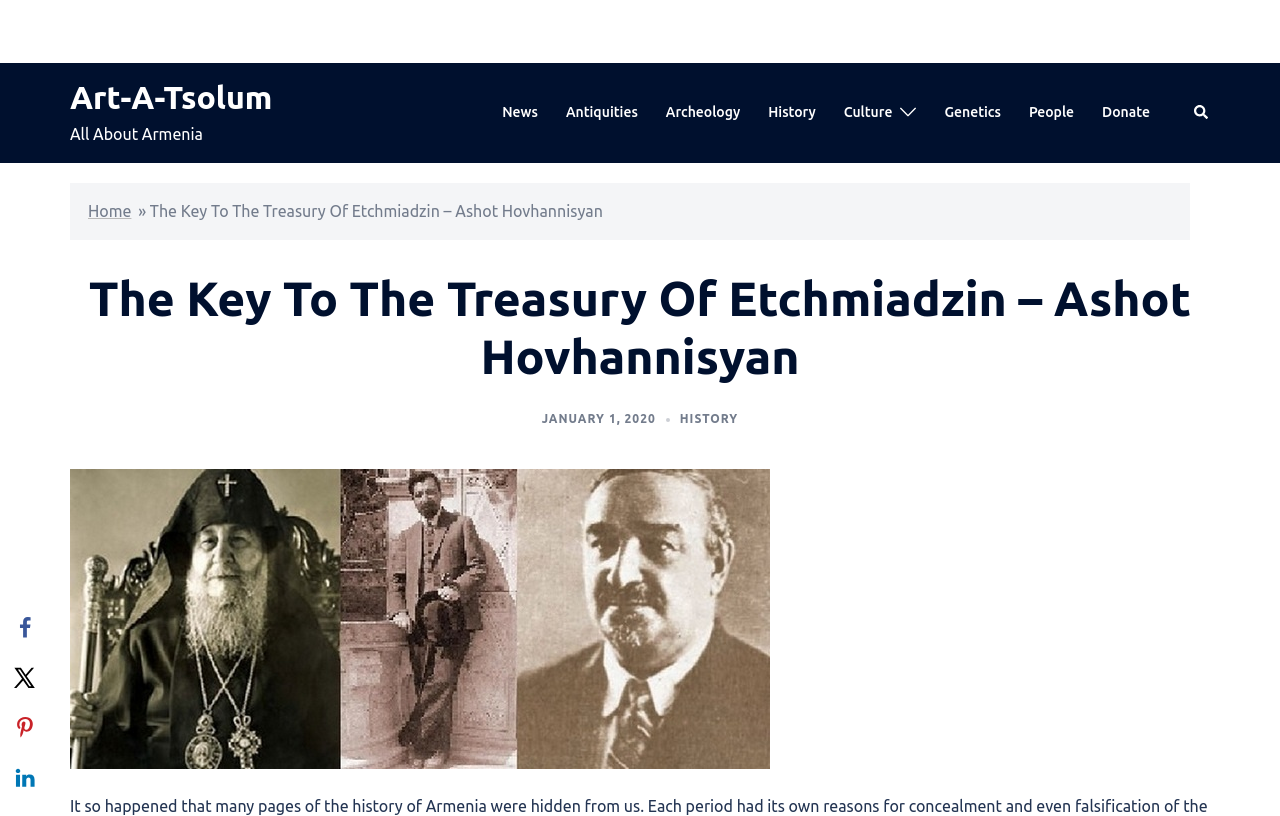What is the main topic of this webpage?
Please provide a single word or phrase in response based on the screenshot.

Armenia